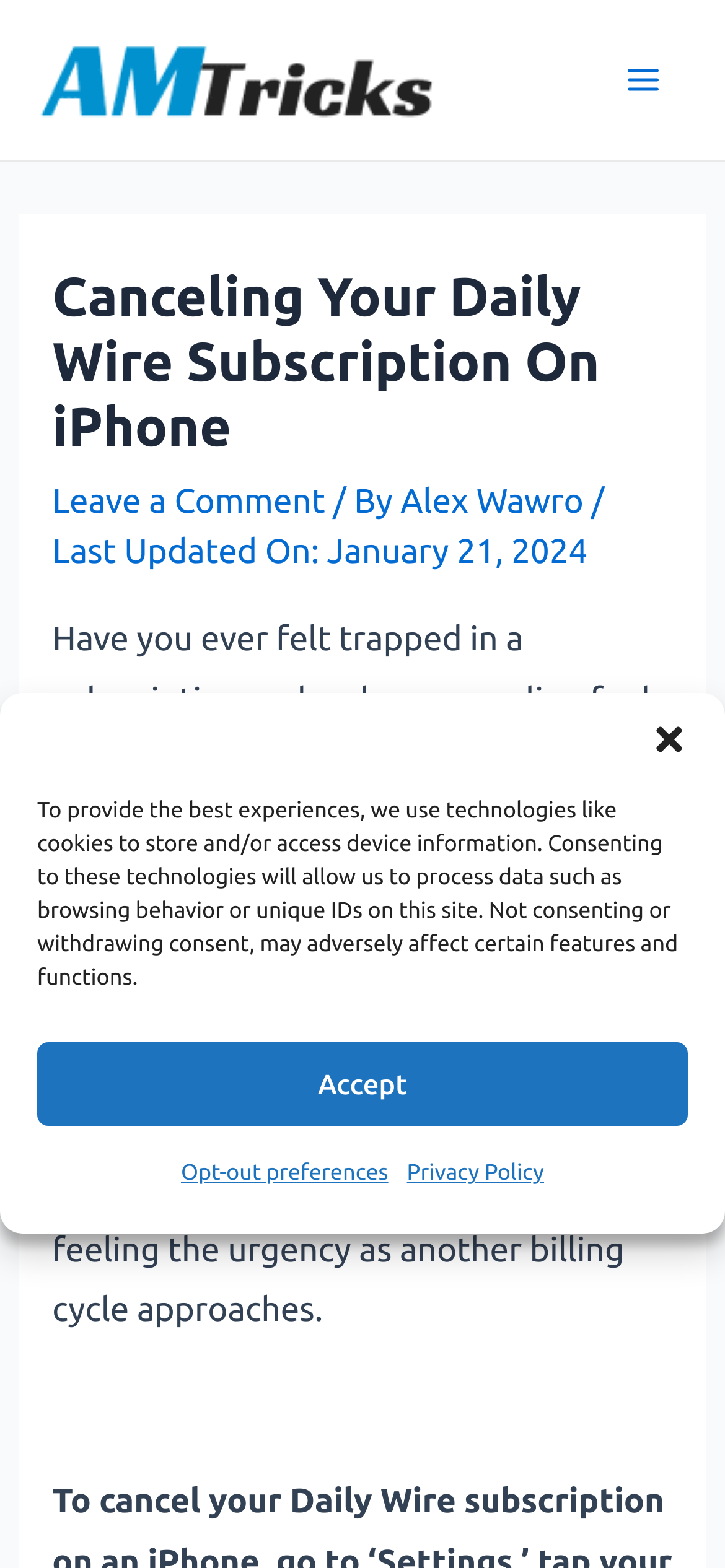Using the provided element description, identify the bounding box coordinates as (top-left x, top-left y, bottom-right x, bottom-right y). Ensure all values are between 0 and 1. Description: Opt-out preferences

[0.25, 0.73, 0.536, 0.769]